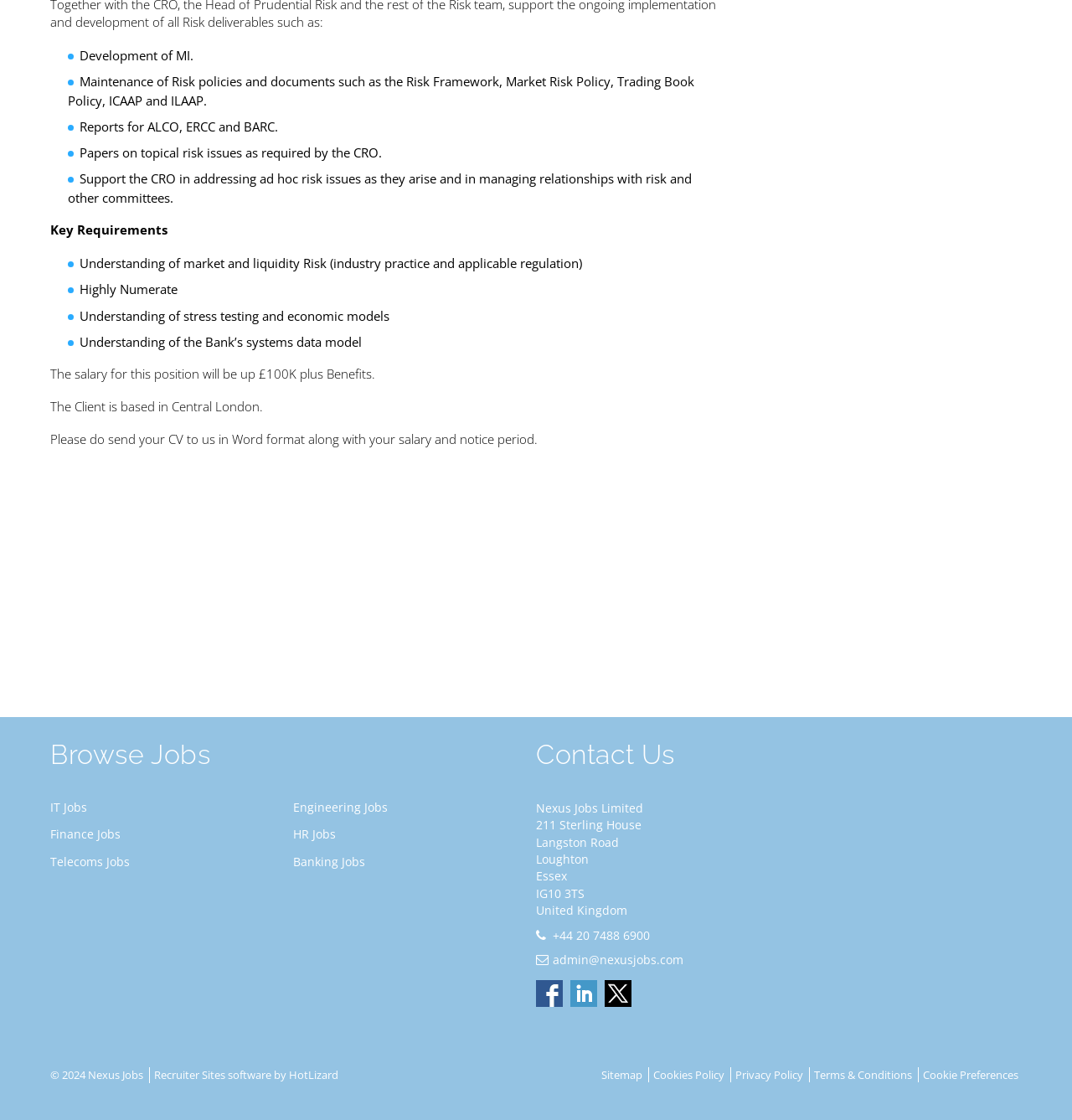Please determine the bounding box coordinates of the element's region to click in order to carry out the following instruction: "Click on IT Jobs". The coordinates should be four float numbers between 0 and 1, i.e., [left, top, right, bottom].

[0.047, 0.71, 0.266, 0.732]